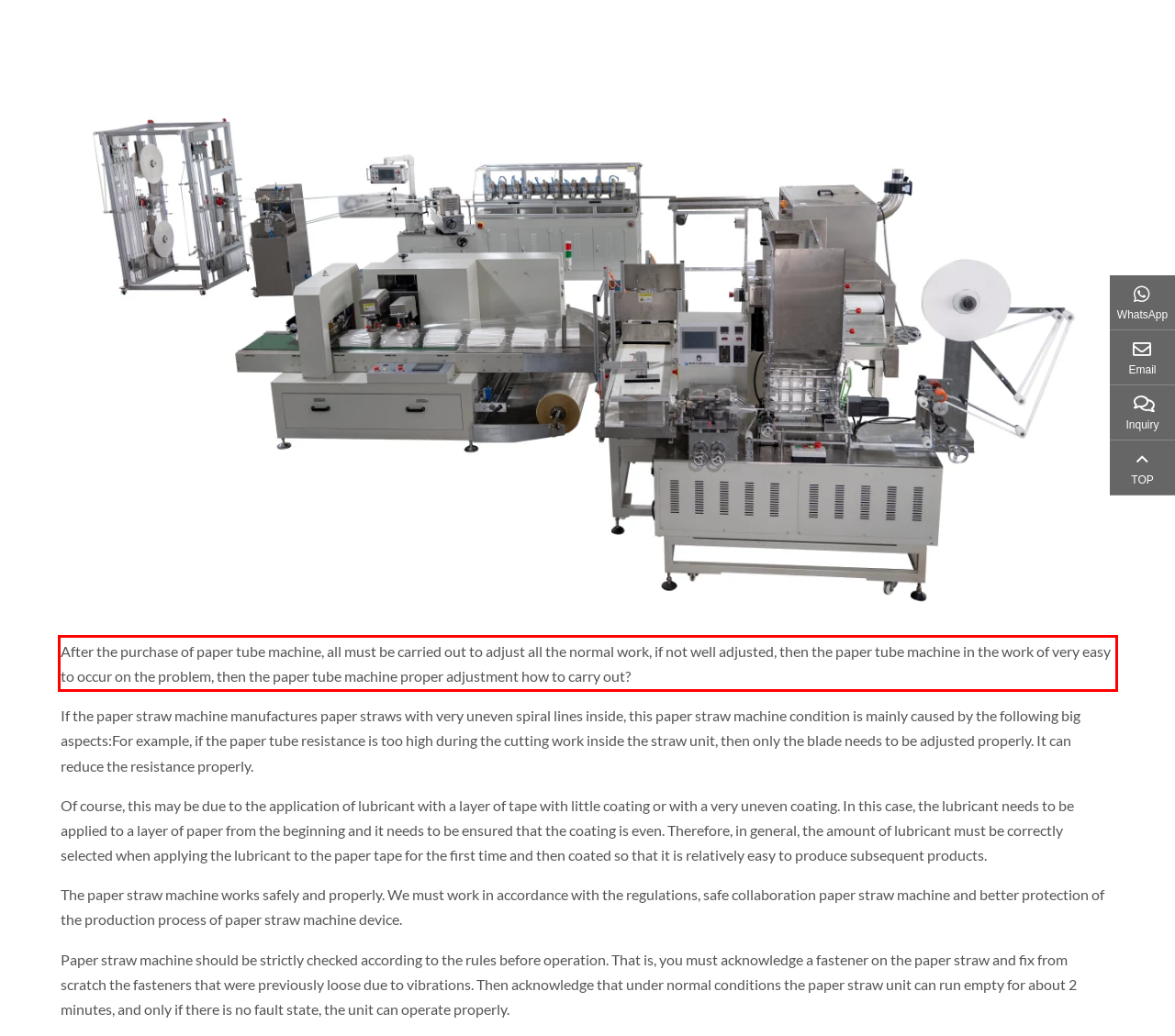Given a screenshot of a webpage with a red bounding box, extract the text content from the UI element inside the red bounding box.

After the purchase of paper tube machine, all must be carried out to adjust all the normal work, if not well adjusted, then the paper tube machine in the work of very easy to occur on the problem, then the paper tube machine proper adjustment how to carry out?